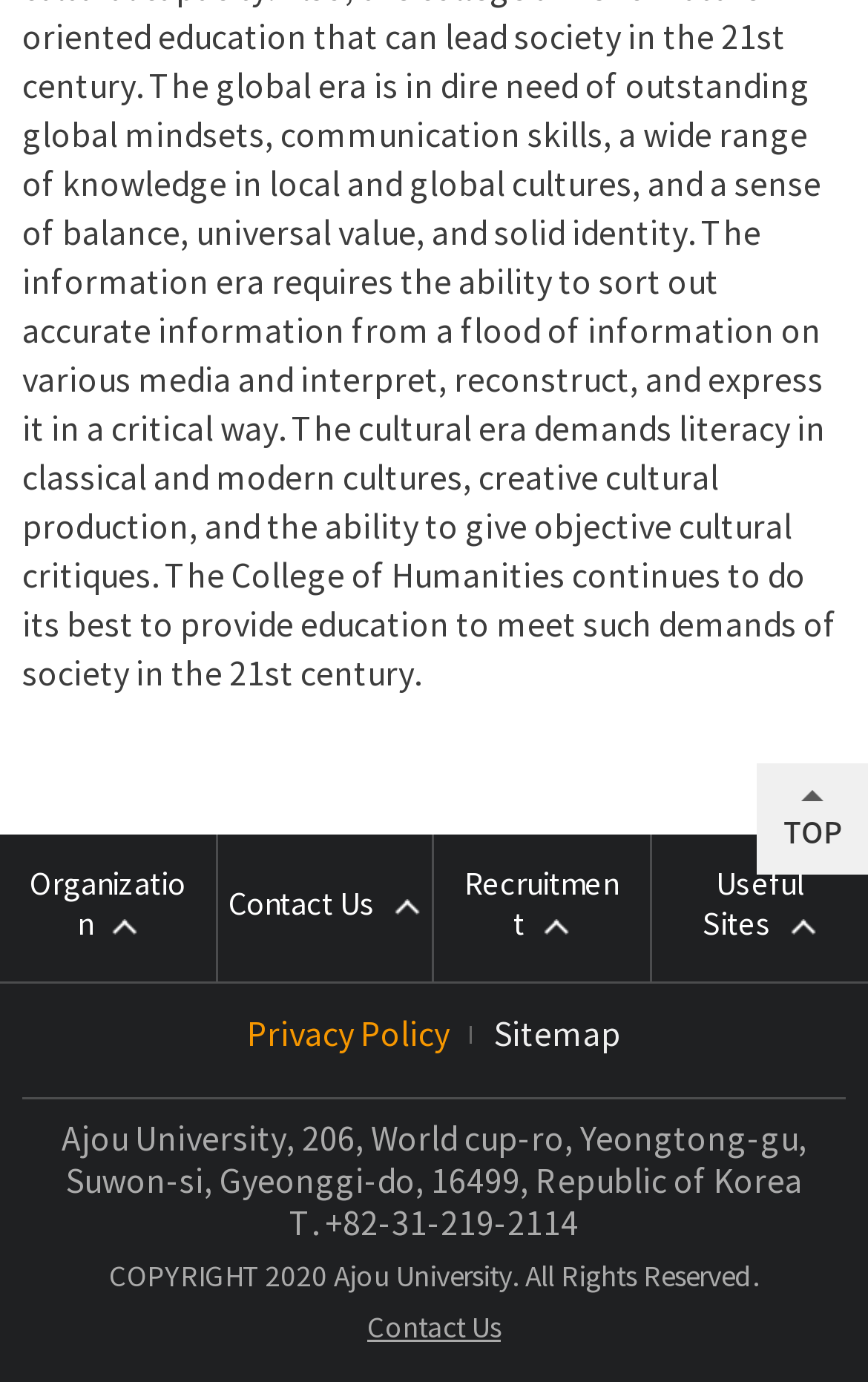How many links are there in the footer section?
Using the visual information from the image, give a one-word or short-phrase answer.

5